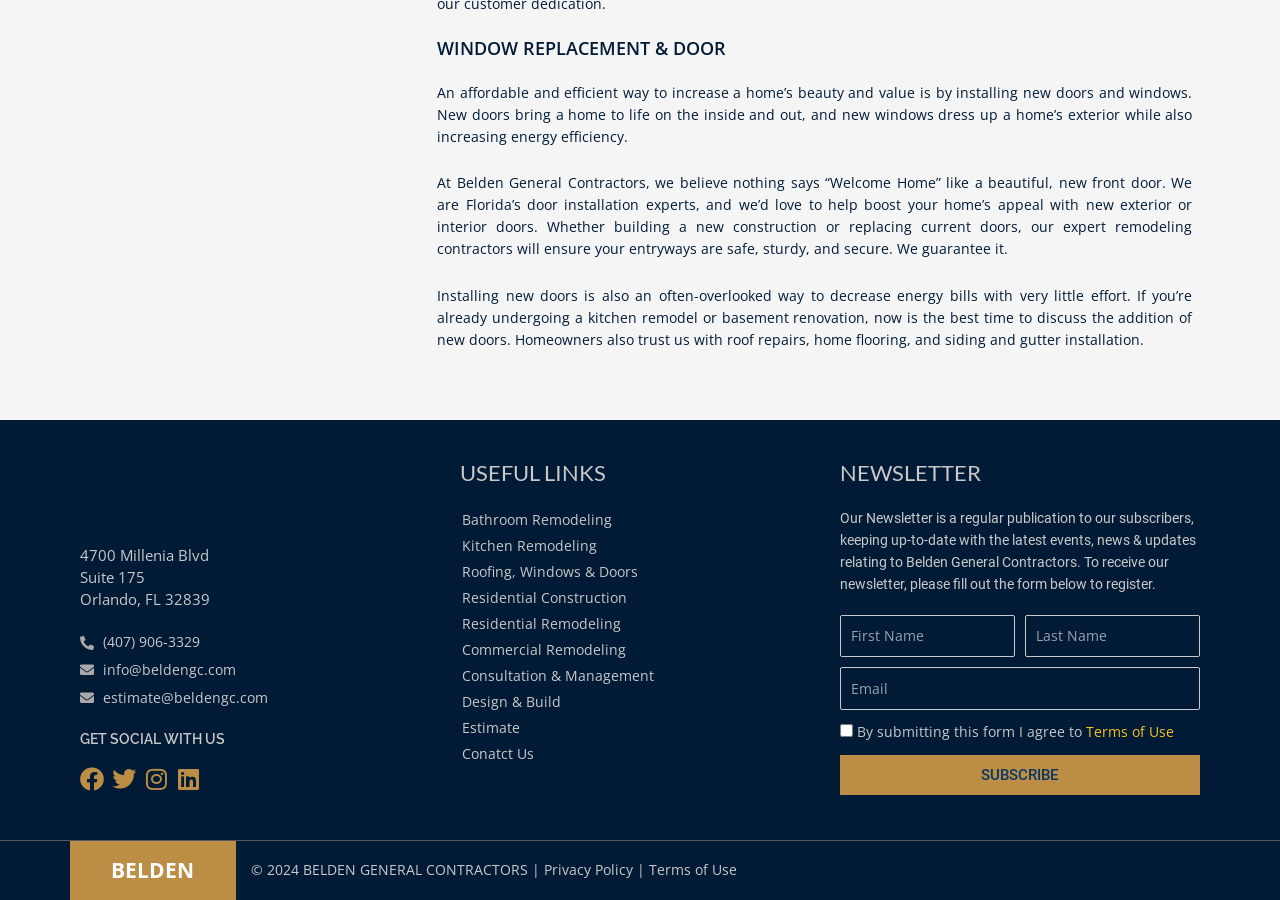Respond to the question with just a single word or phrase: 
What services does the company offer?

Door installation, remodeling, roofing, etc.